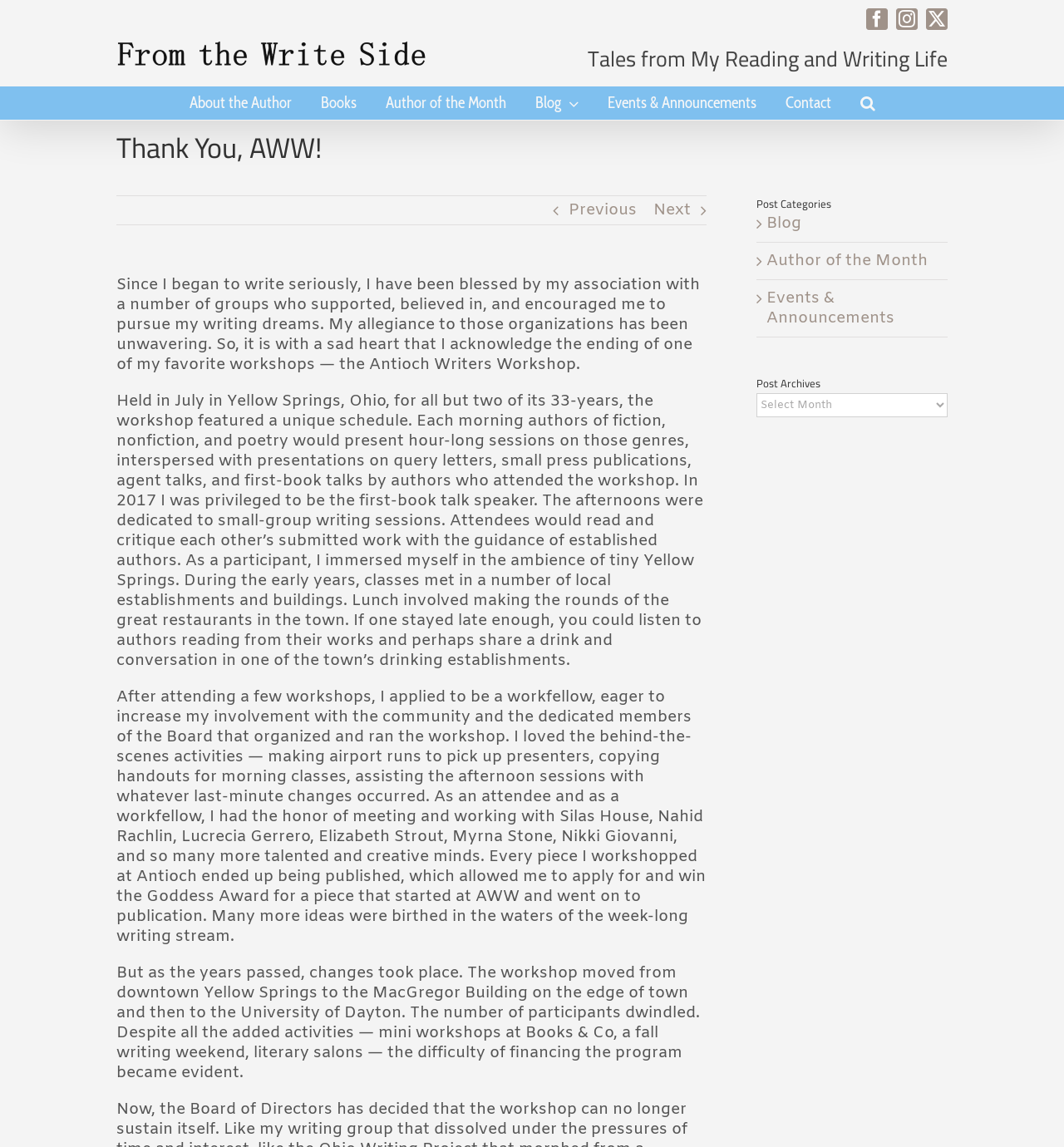Find and specify the bounding box coordinates that correspond to the clickable region for the instruction: "Search for something".

[0.808, 0.075, 0.822, 0.104]